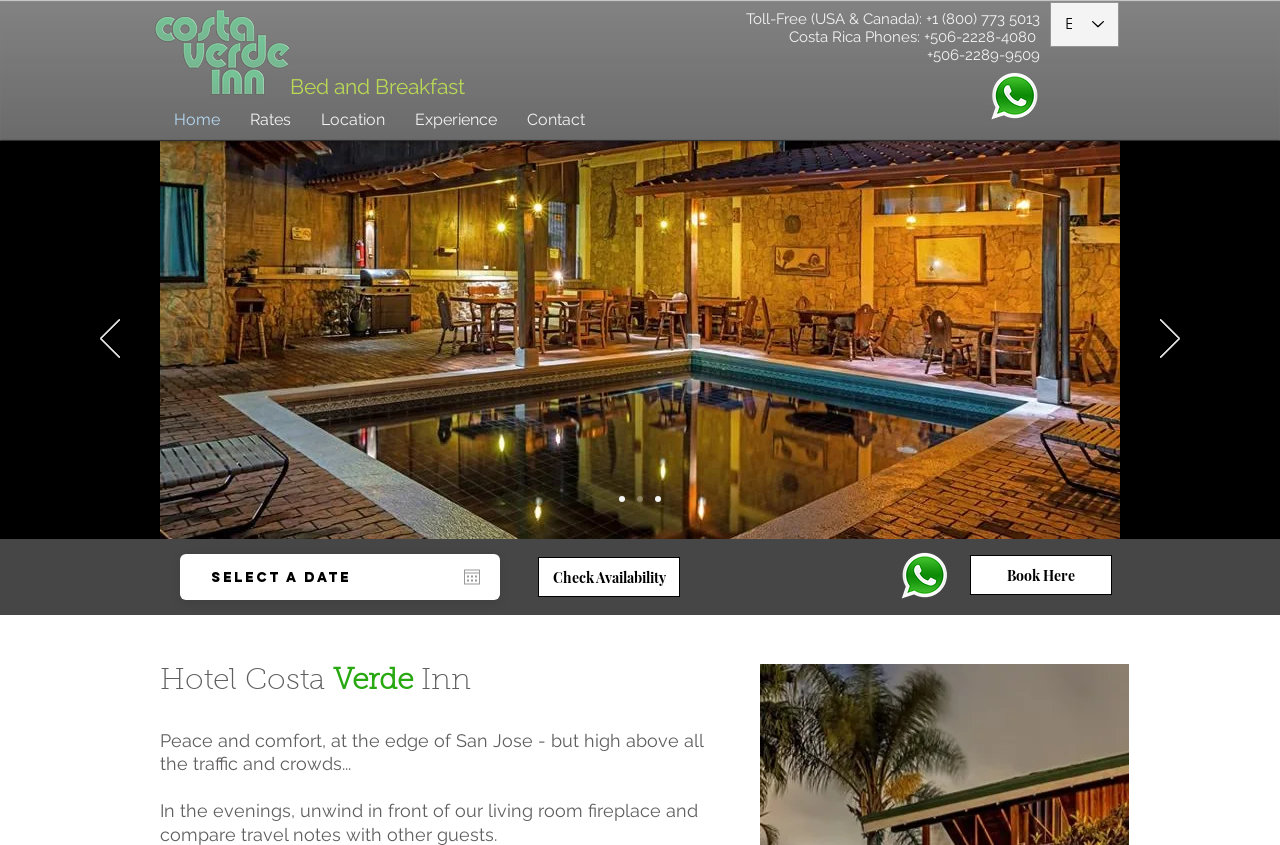Point out the bounding box coordinates of the section to click in order to follow this instruction: "Click the Home link".

[0.124, 0.129, 0.184, 0.155]